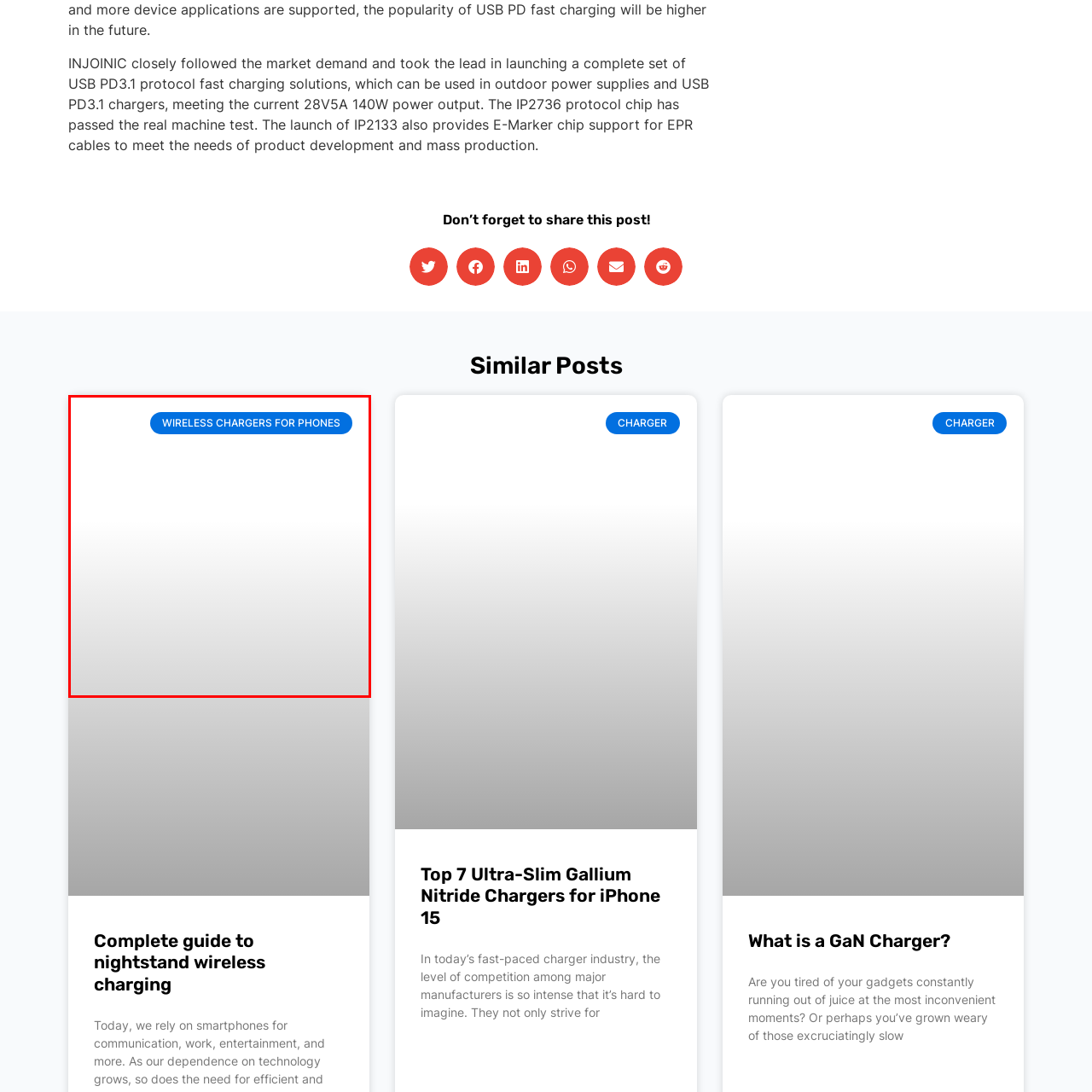What is the purpose of the label?
Look at the image within the red bounding box and respond with a single word or phrase.

To emphasize the focus